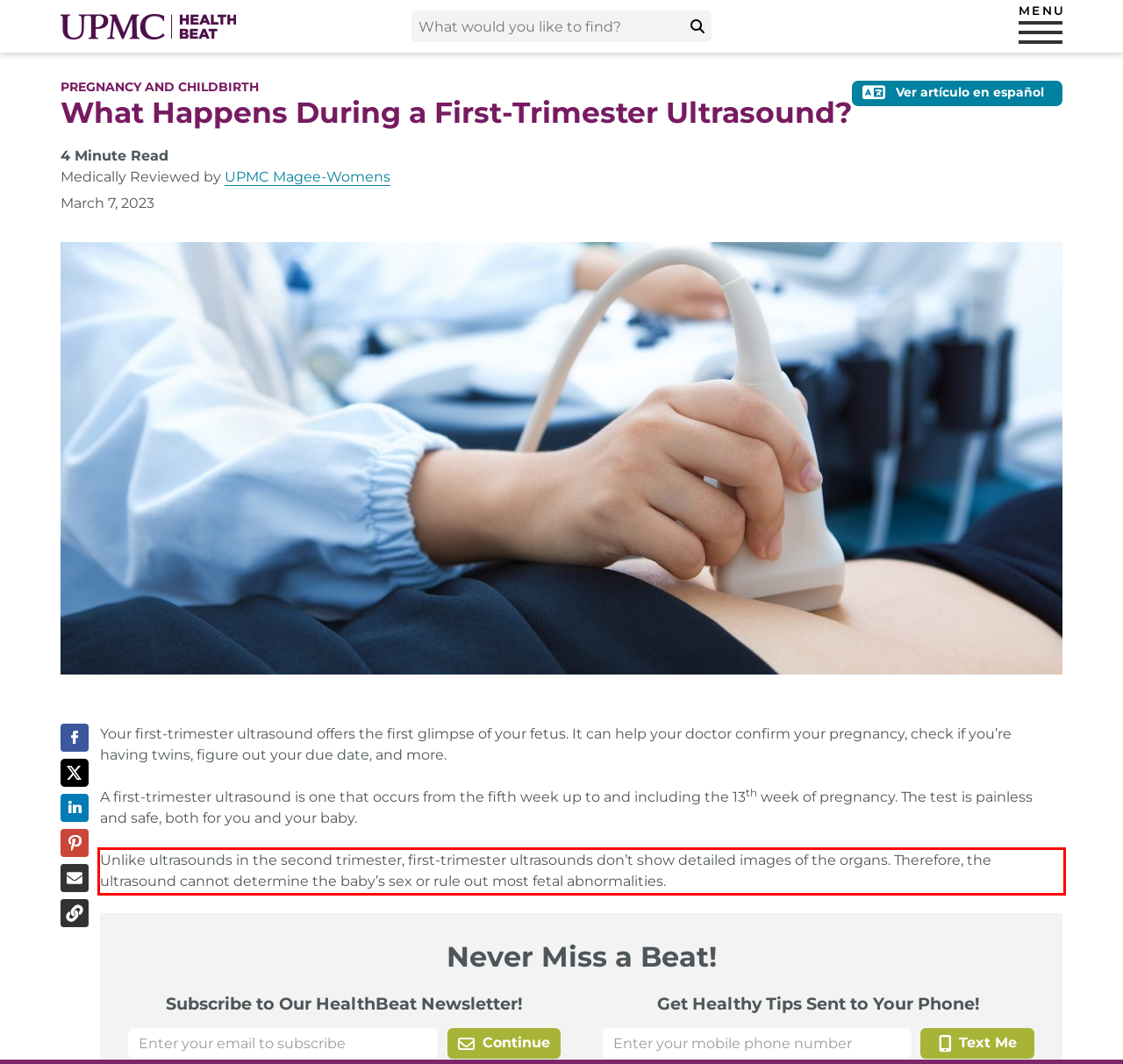Analyze the red bounding box in the provided webpage screenshot and generate the text content contained within.

Unlike ultrasounds in the second trimester, first-trimester ultrasounds don’t show detailed images of the organs. Therefore, the ultrasound cannot determine the baby’s sex or rule out most fetal abnormalities.